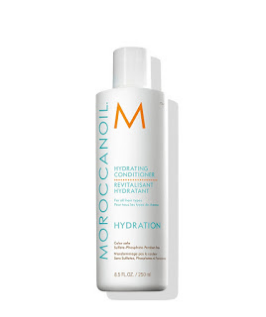What is the primary focus of the conditioner?
Based on the image, give a one-word or short phrase answer.

Hydration